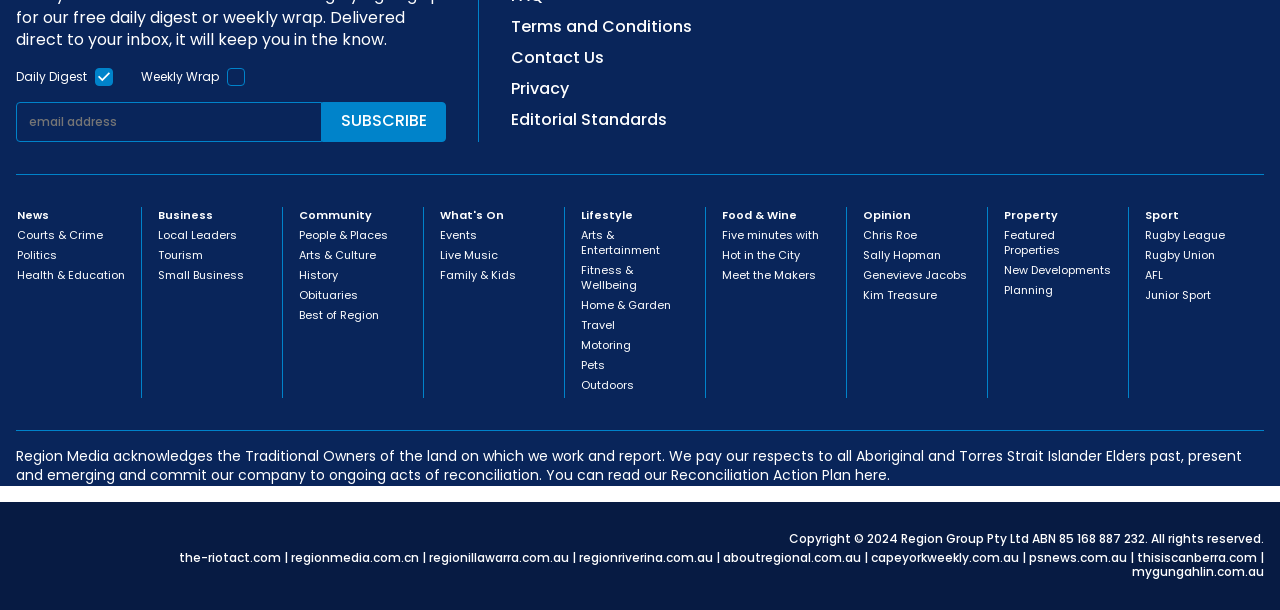What are the categories of news available on this website?
Your answer should be a single word or phrase derived from the screenshot.

Courts & Crime, Politics, Health & Education, etc.